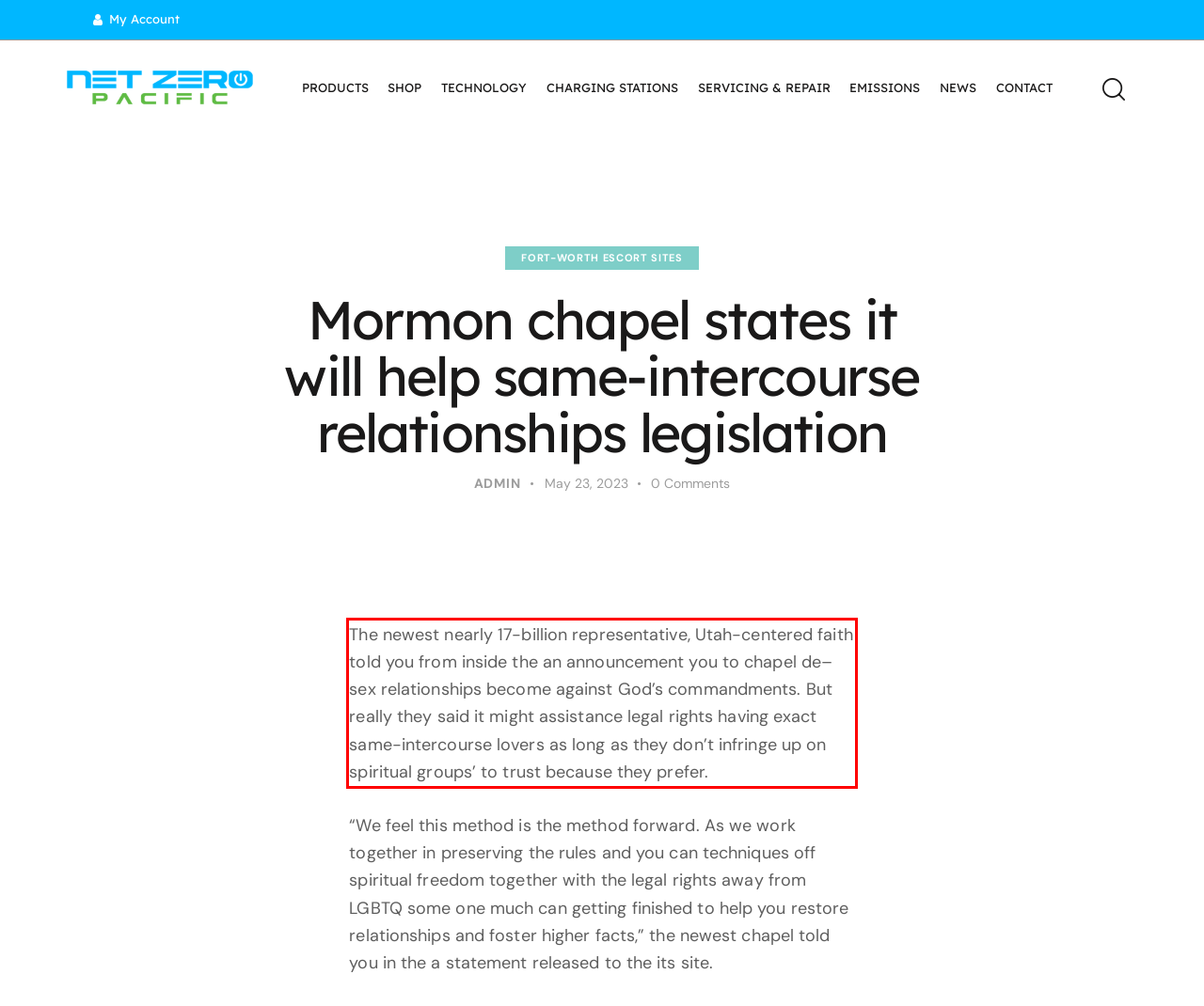You have a screenshot of a webpage, and there is a red bounding box around a UI element. Utilize OCR to extract the text within this red bounding box.

The newest nearly 17-billion representative, Utah-centered faith told you from inside the an announcement you to chapel de–sex relationships become against God’s commandments. But really they said it might assistance legal rights having exact same-intercourse lovers as long as they don’t infringe up on spiritual groups’ to trust because they prefer.